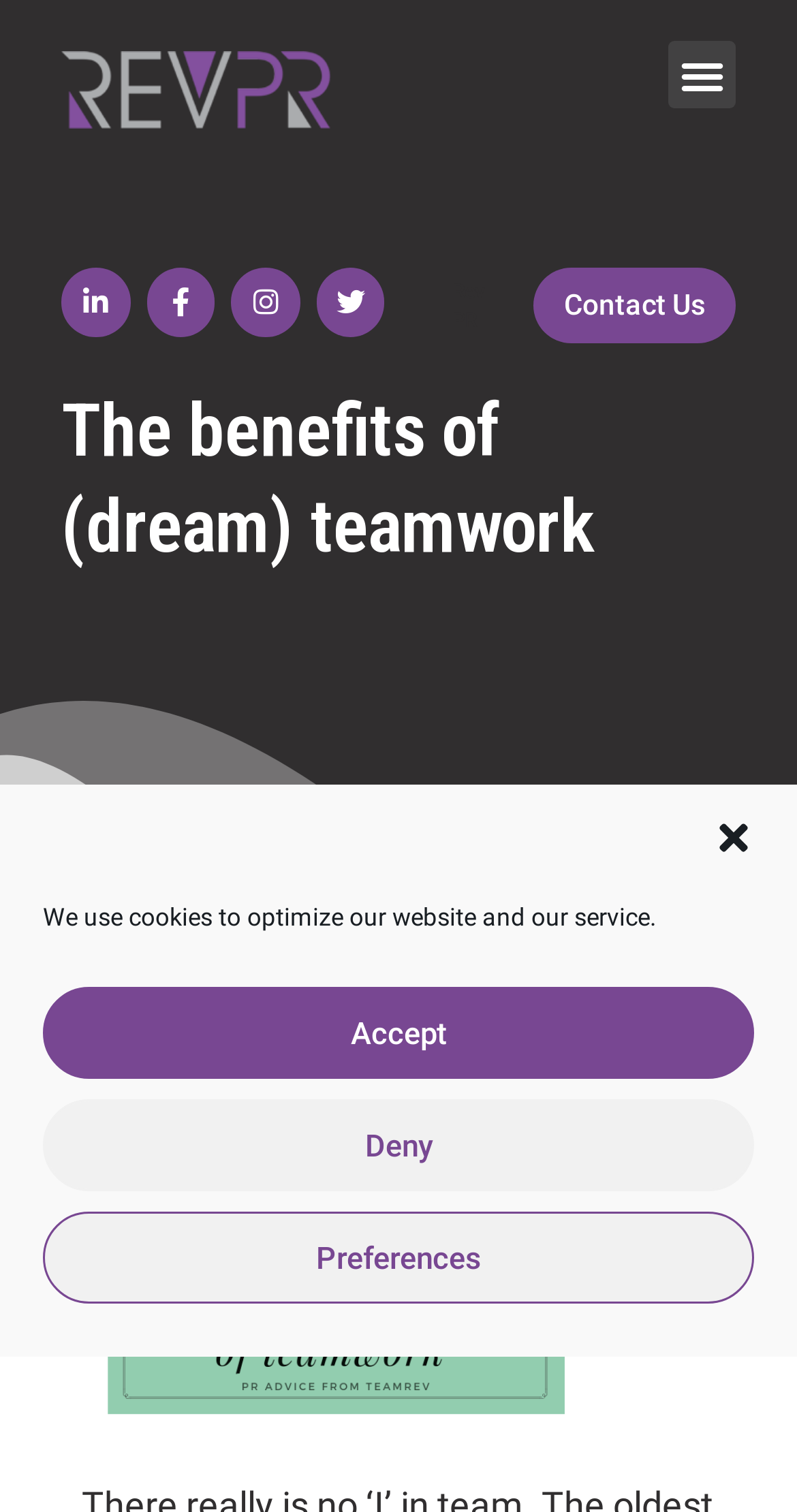Identify the bounding box coordinates of the HTML element based on this description: "Twitter".

[0.397, 0.177, 0.483, 0.223]